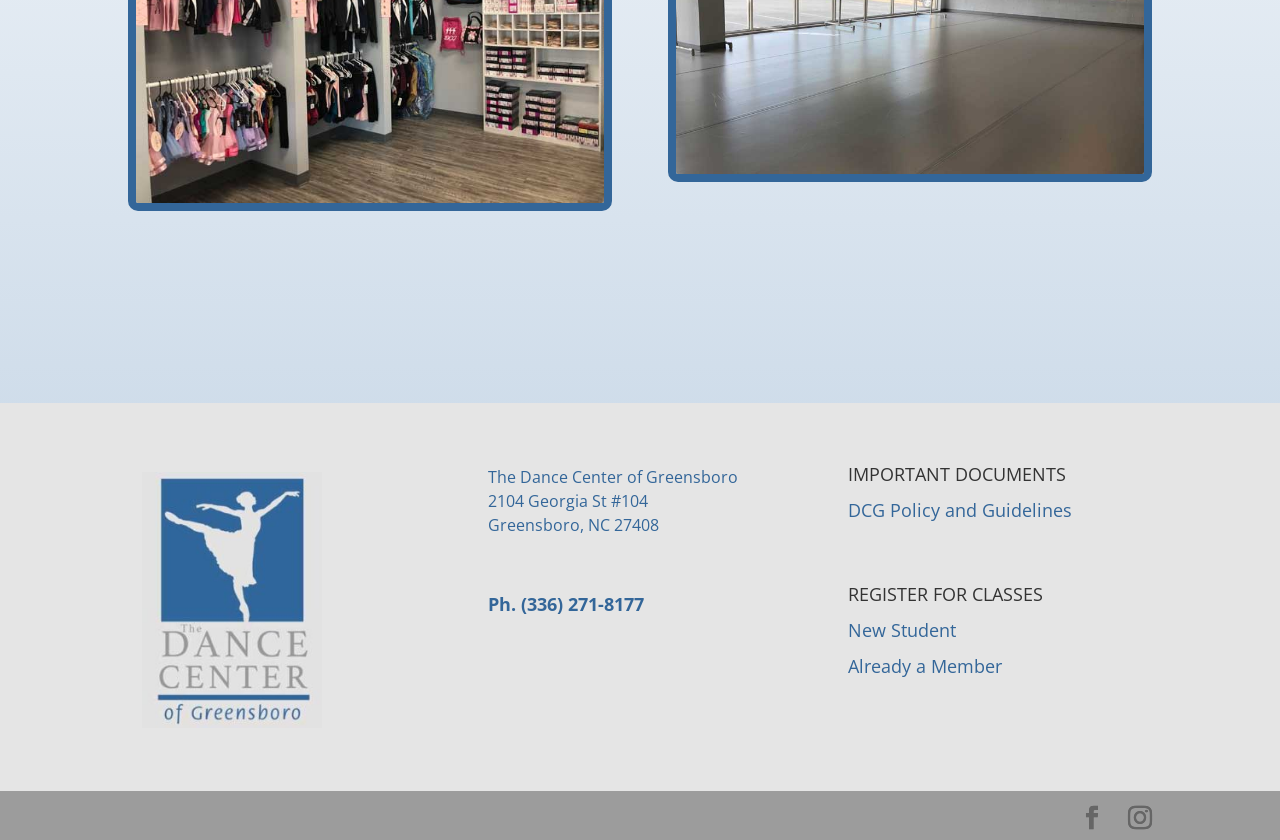What is the purpose of the 'REGISTER FOR CLASSES' section?
Using the image as a reference, give an elaborate response to the question.

I found the answer by looking at the heading element with the text 'REGISTER FOR CLASSES' at coordinates [0.663, 0.696, 0.815, 0.815]. This section likely contains links to register for classes, such as 'New Student' and 'Already a Member'.